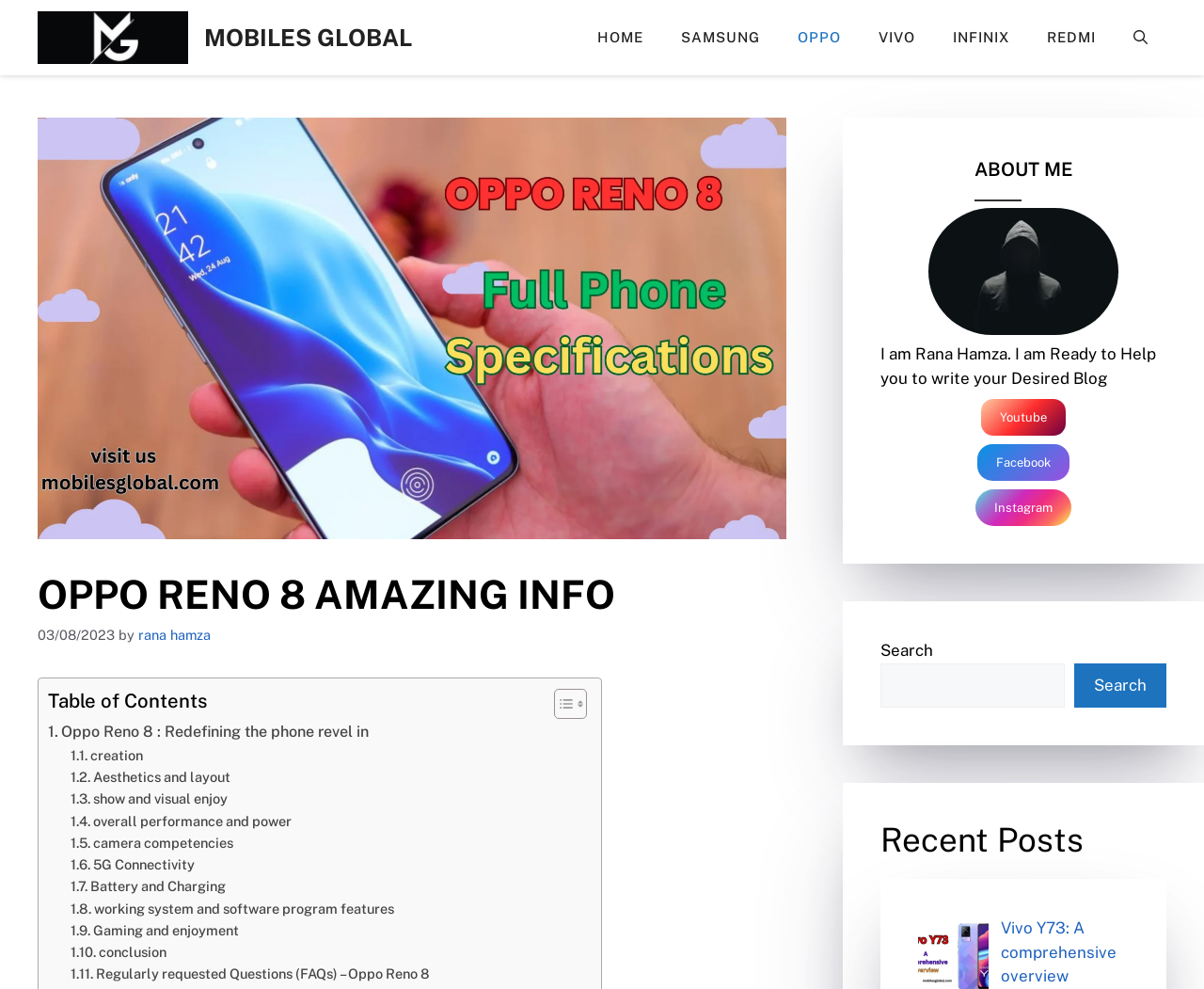Please identify the bounding box coordinates of the region to click in order to complete the given instruction: "Read the OPPO RENO 8 AMAZING INFO article". The coordinates should be four float numbers between 0 and 1, i.e., [left, top, right, bottom].

[0.031, 0.577, 0.653, 0.625]